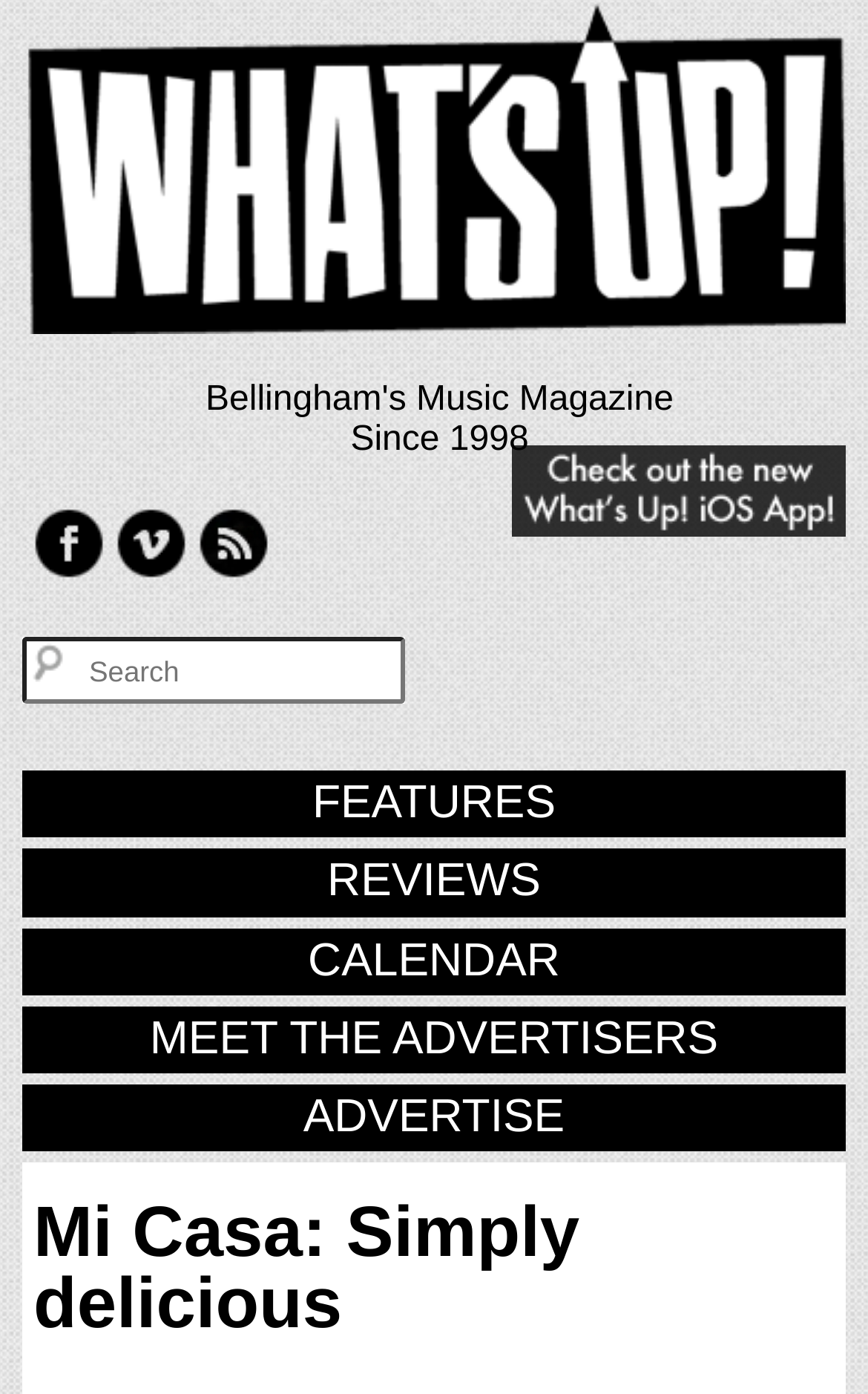Please identify the bounding box coordinates of the region to click in order to complete the given instruction: "Visit Facebook page". The coordinates should be four float numbers between 0 and 1, i.e., [left, top, right, bottom].

[0.026, 0.364, 0.121, 0.423]